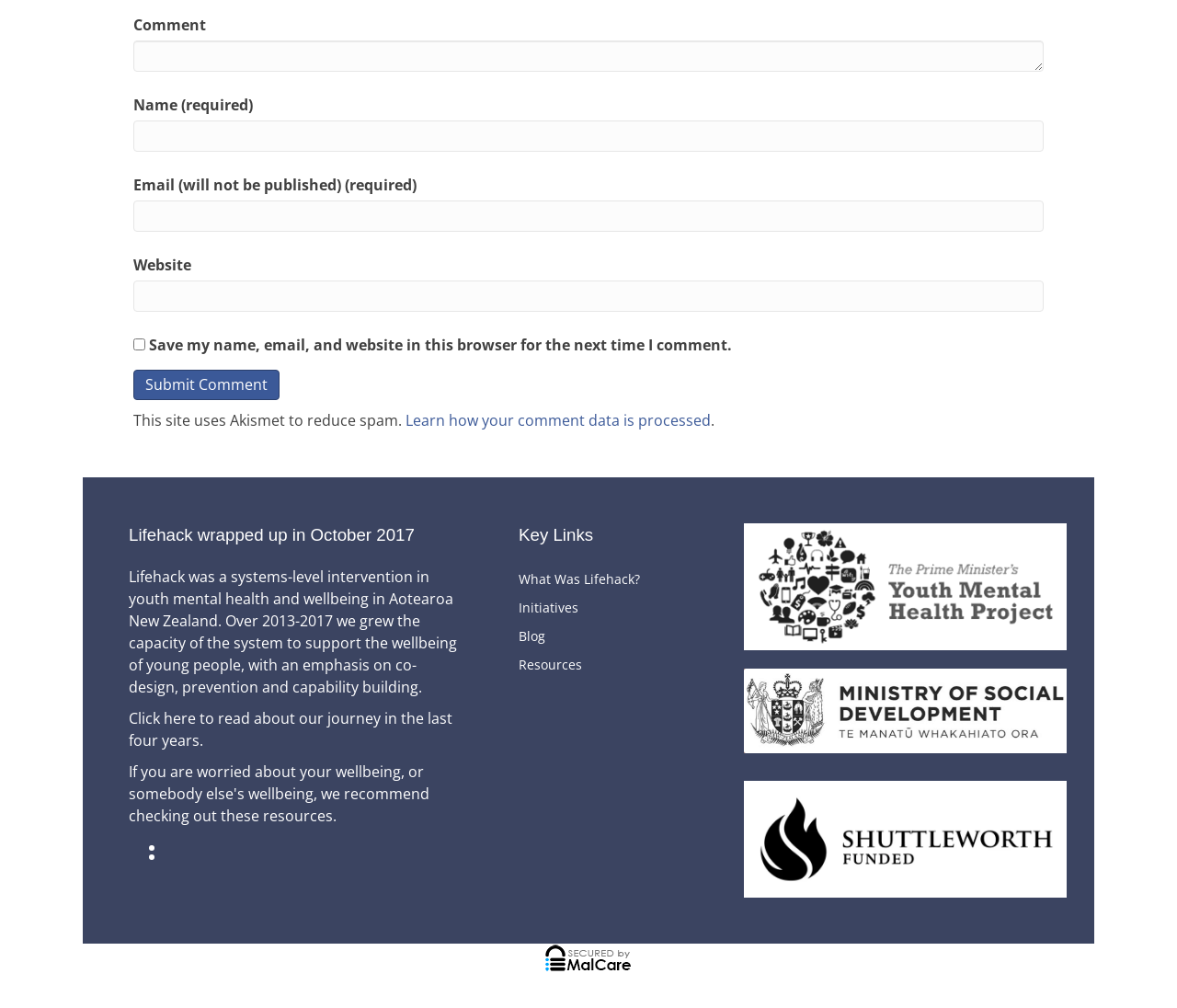Pinpoint the bounding box coordinates of the area that should be clicked to complete the following instruction: "Click to learn how your comment data is processed". The coordinates must be given as four float numbers between 0 and 1, i.e., [left, top, right, bottom].

[0.345, 0.407, 0.604, 0.427]